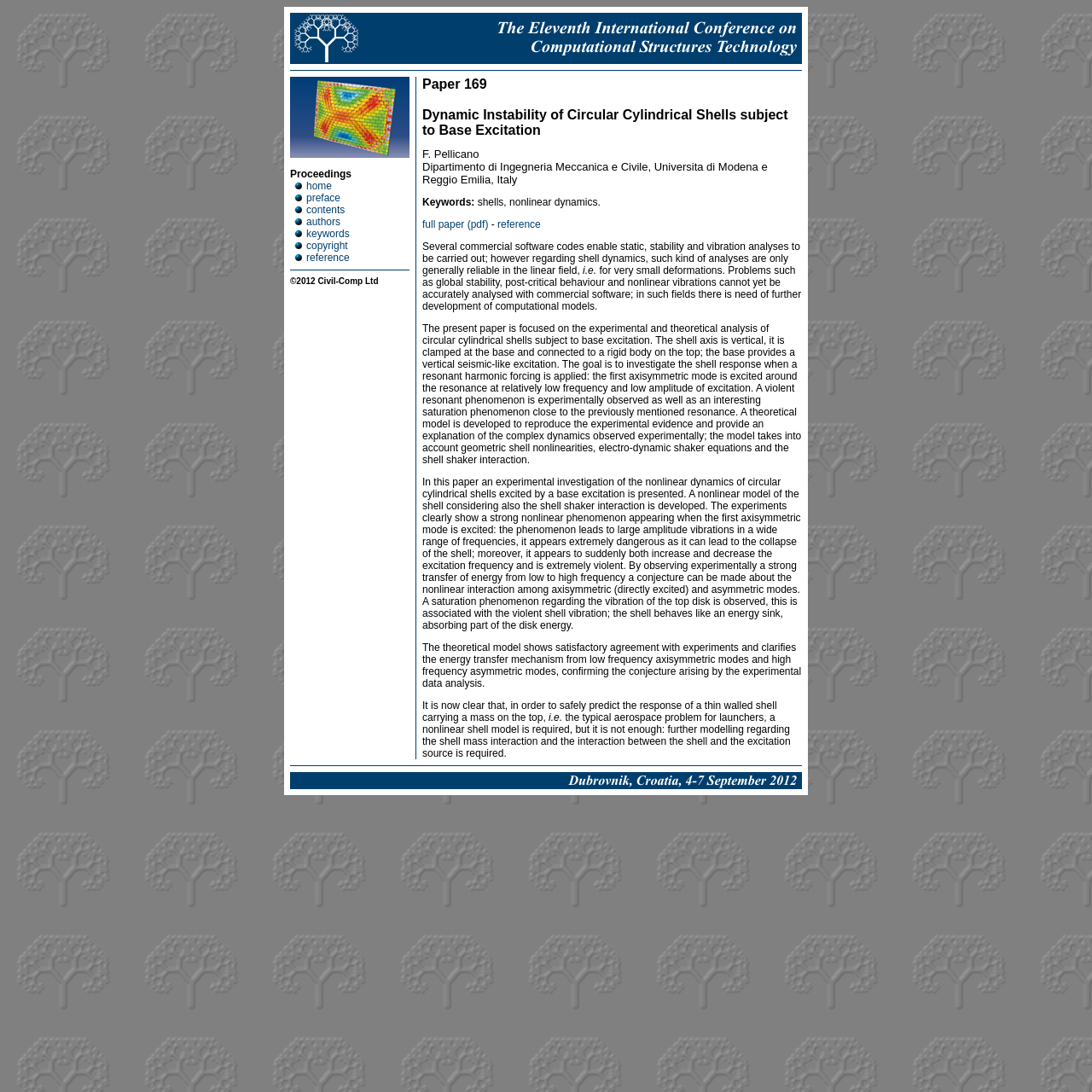Please provide a comprehensive response to the question based on the details in the image: What is the author's affiliation?

I found the answer by reading the text 'Dipartimento di Ingegneria Meccanica e Civile, Universita di Modena e Reggio Emilia, Italy' which is the affiliation of the author F. Pellicano.